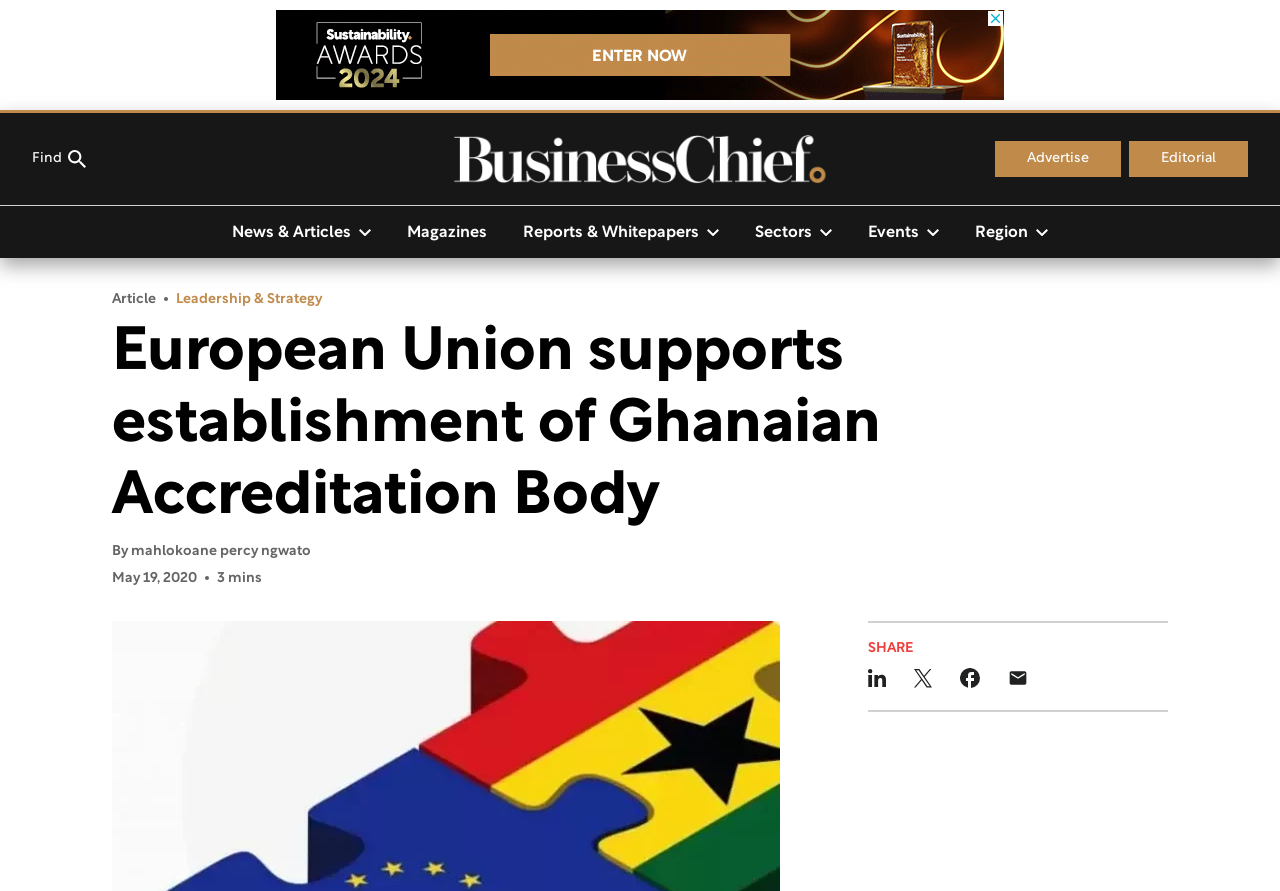Determine which piece of text is the heading of the webpage and provide it.

European Union supports establishment of Ghanaian Accreditation Body